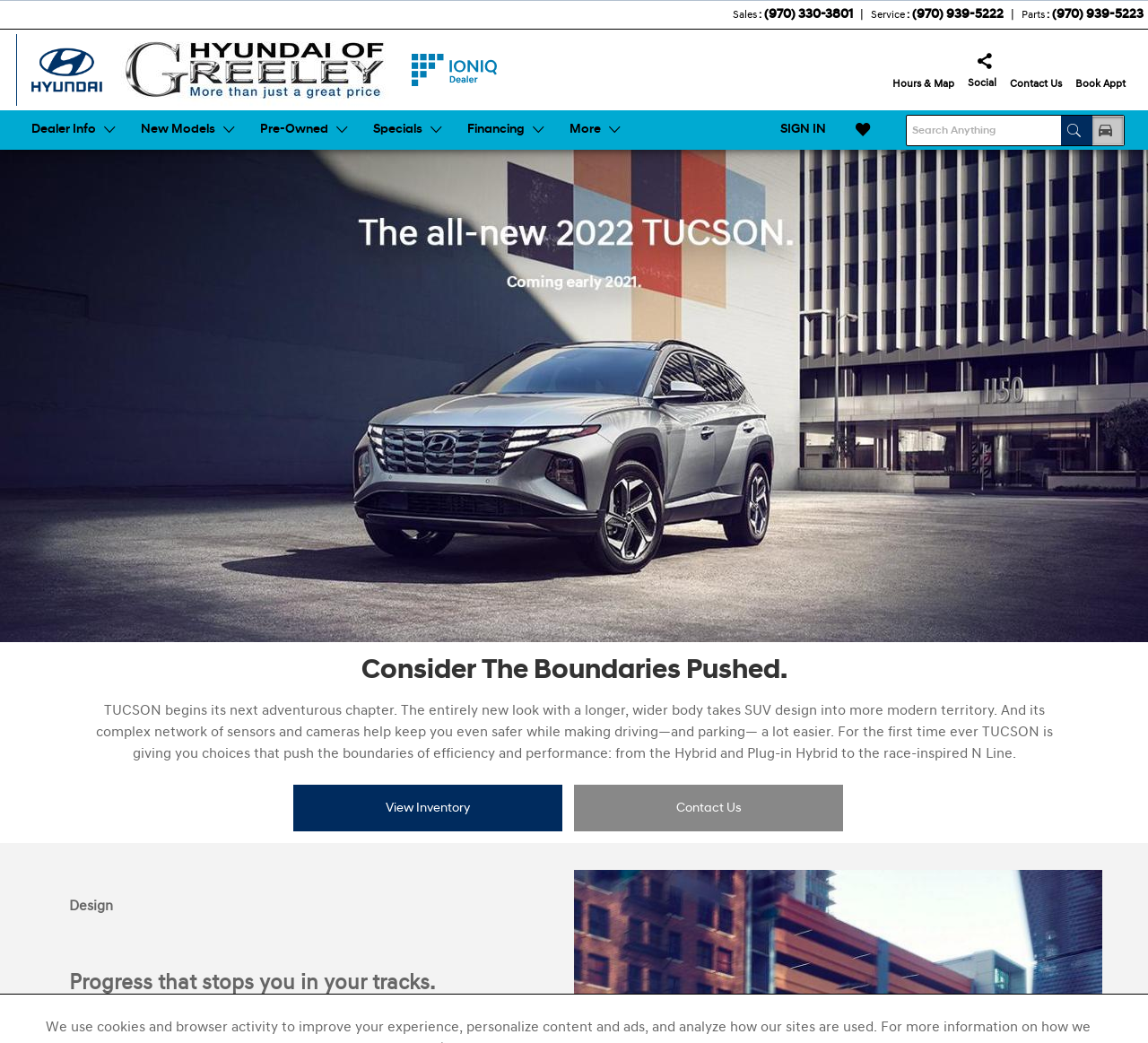Can you give a detailed response to the following question using the information from the image? What is the feature that helps with parking?

I found this answer by looking at the meta description which mentions 'remote Smart Parking Assist' as one of the features of the 2022 Hyundai Tucson SUV.